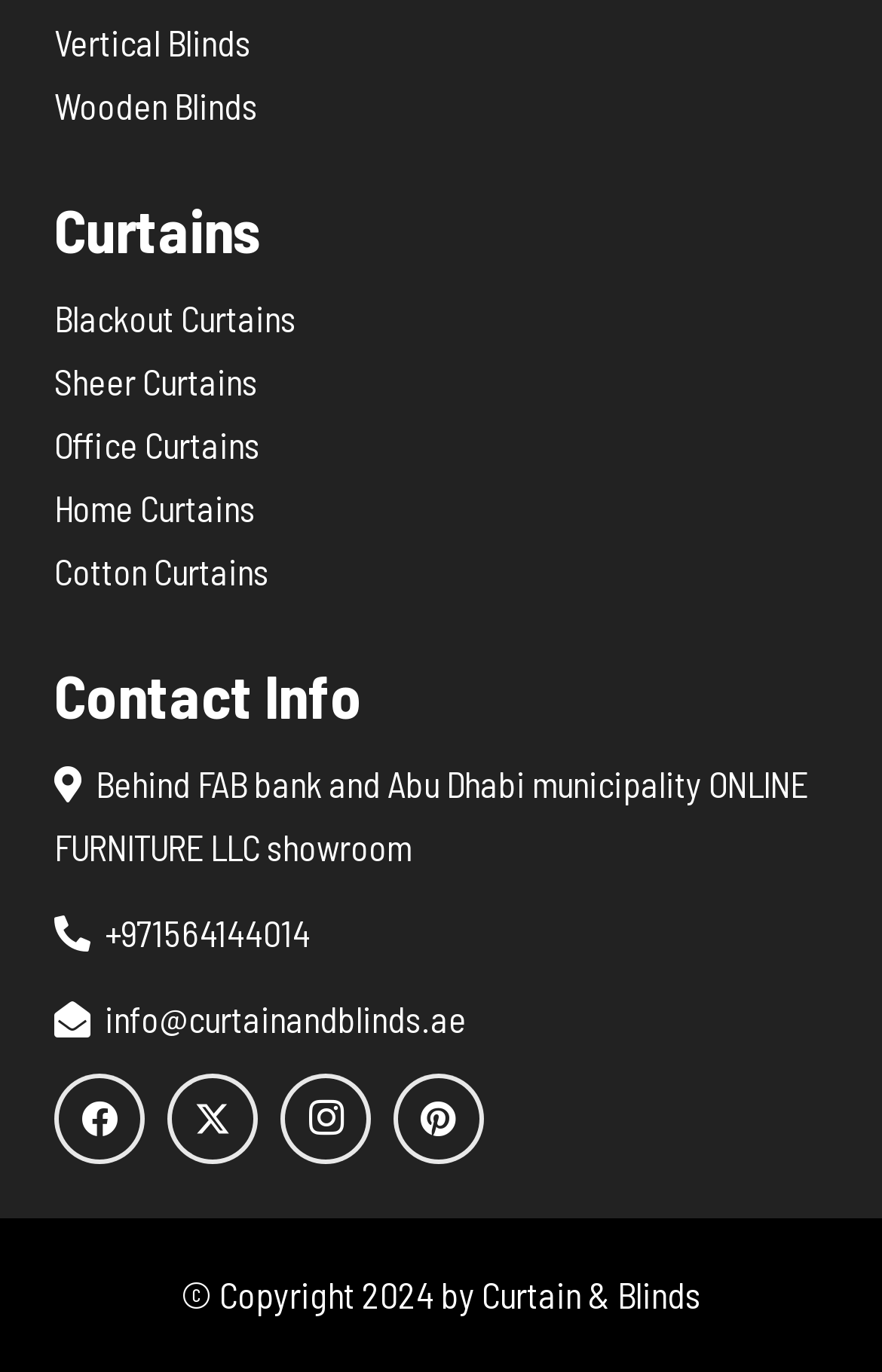Please determine the bounding box coordinates of the element to click in order to execute the following instruction: "Click on Vertical Blinds". The coordinates should be four float numbers between 0 and 1, specified as [left, top, right, bottom].

[0.062, 0.015, 0.285, 0.047]